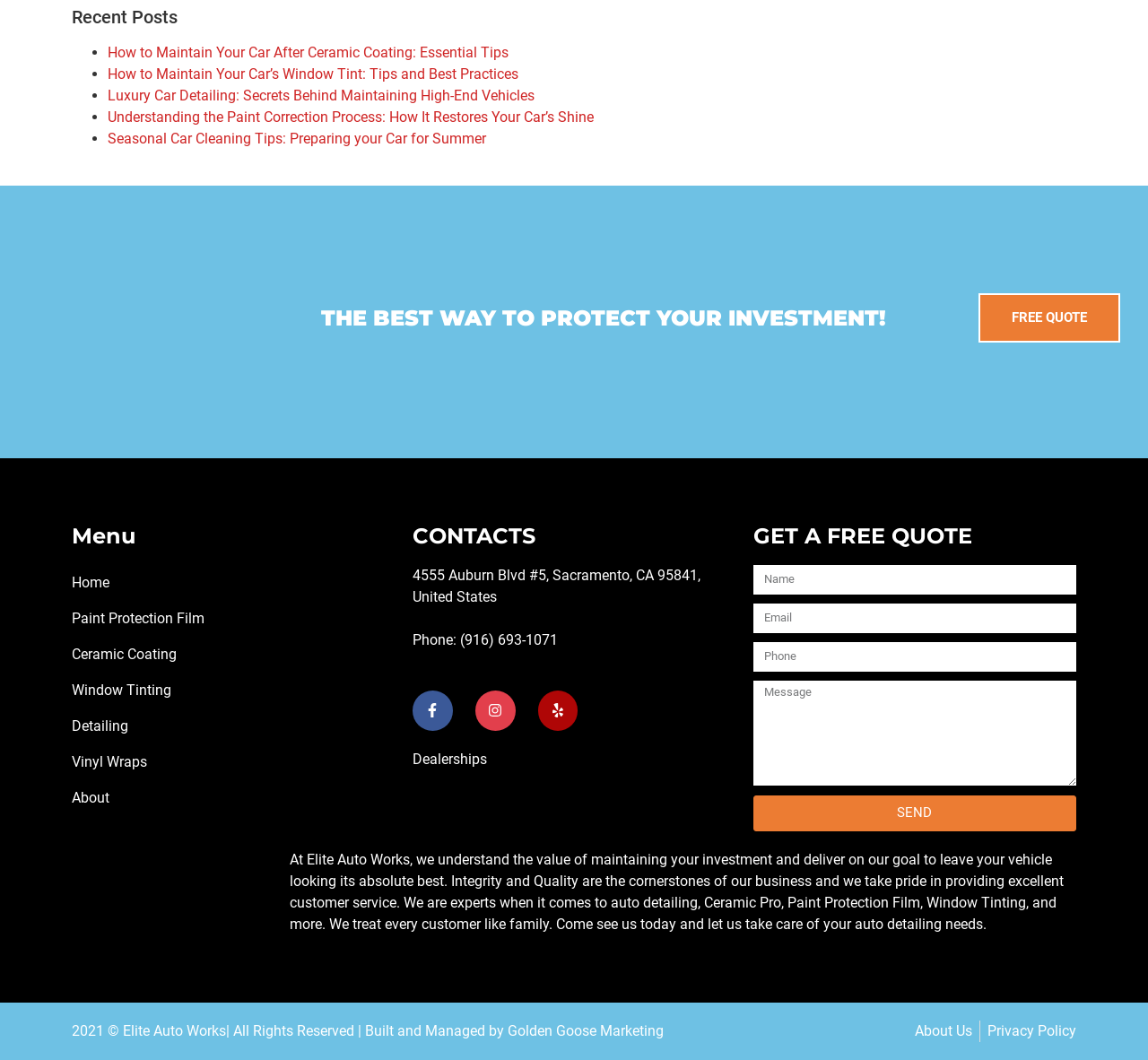Provide a one-word or short-phrase answer to the question:
What is the name of the company?

Elite Auto Works